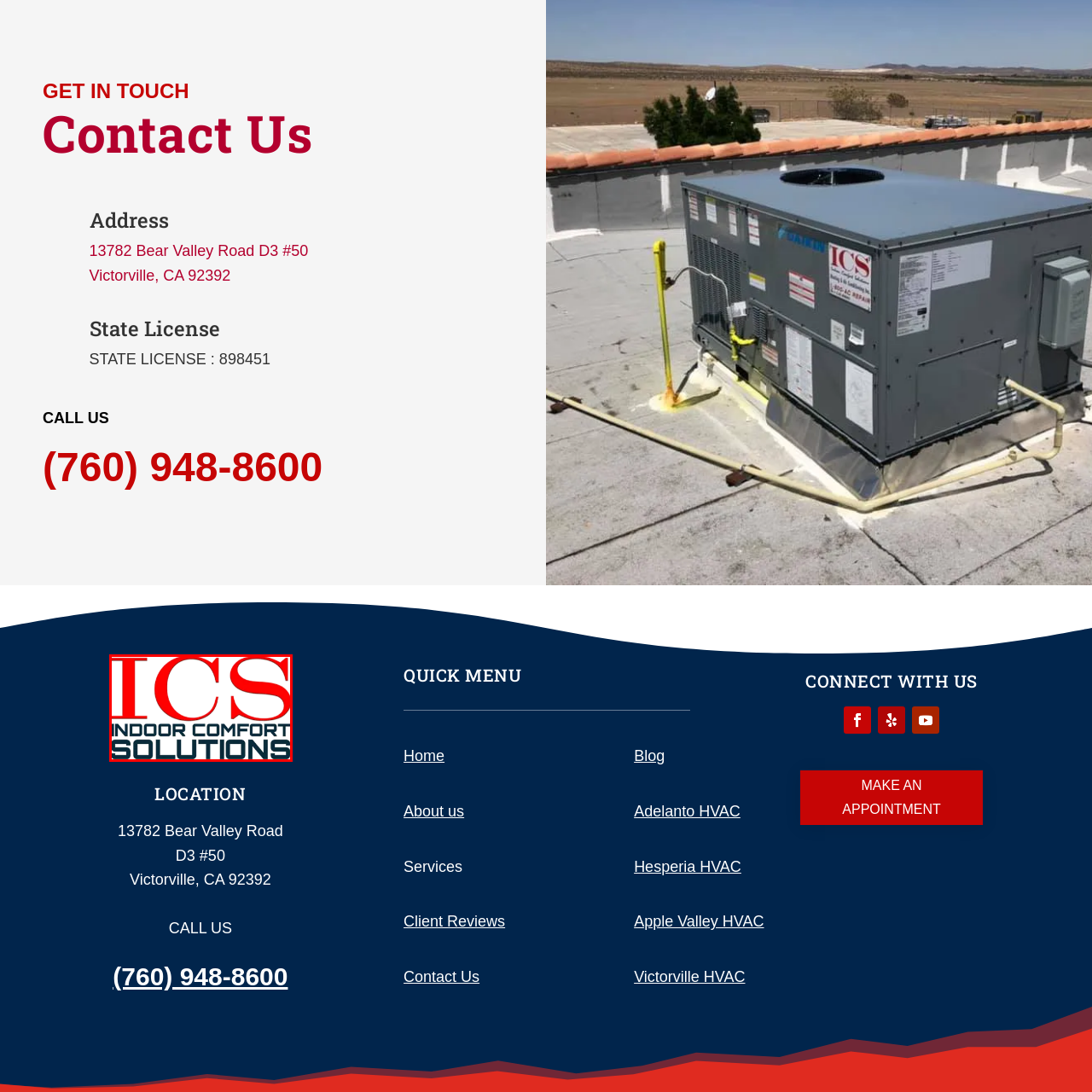What services does ICS Indoor Comfort Solutions provide?
Please analyze the segment of the image inside the red bounding box and respond with a single word or phrase.

heating and air conditioning